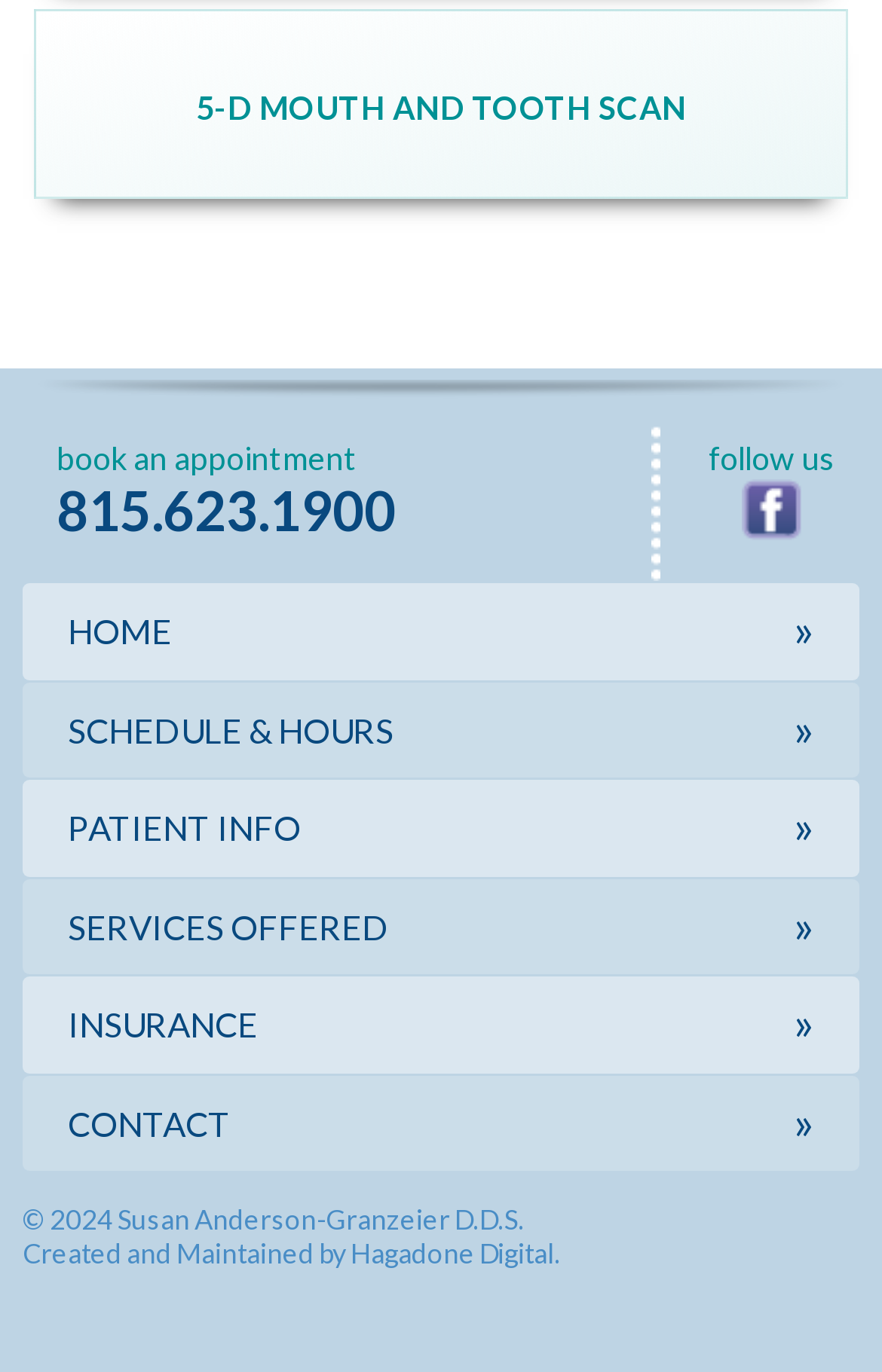Please identify the bounding box coordinates of the clickable area that will allow you to execute the instruction: "go to HOME page".

[0.026, 0.426, 0.974, 0.496]